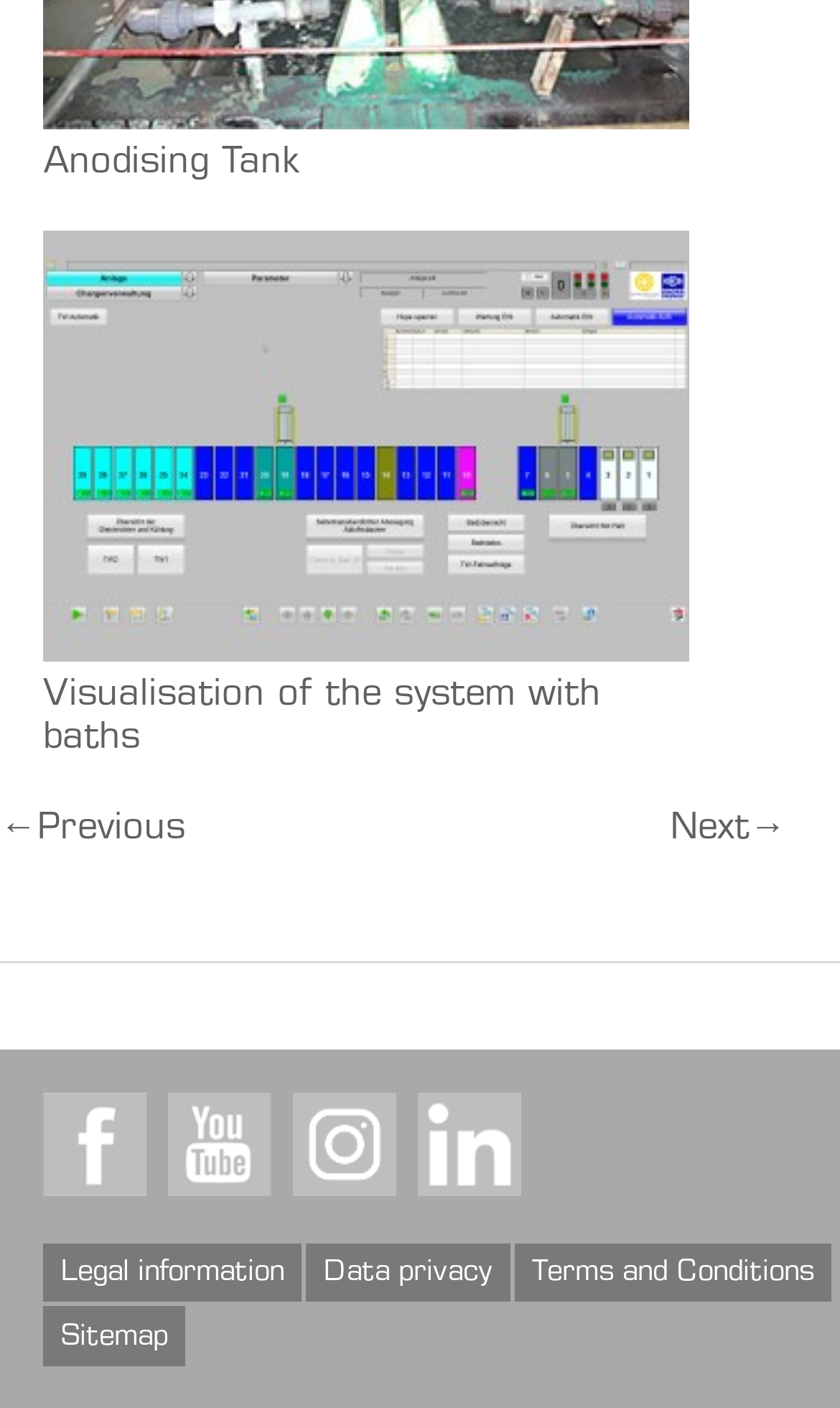What is the purpose of the '←Previous' link?
Kindly give a detailed and elaborate answer to the question.

The '←Previous' link is likely used to navigate to the previous page or section of the website, suggesting that the current page is part of a sequence or series.